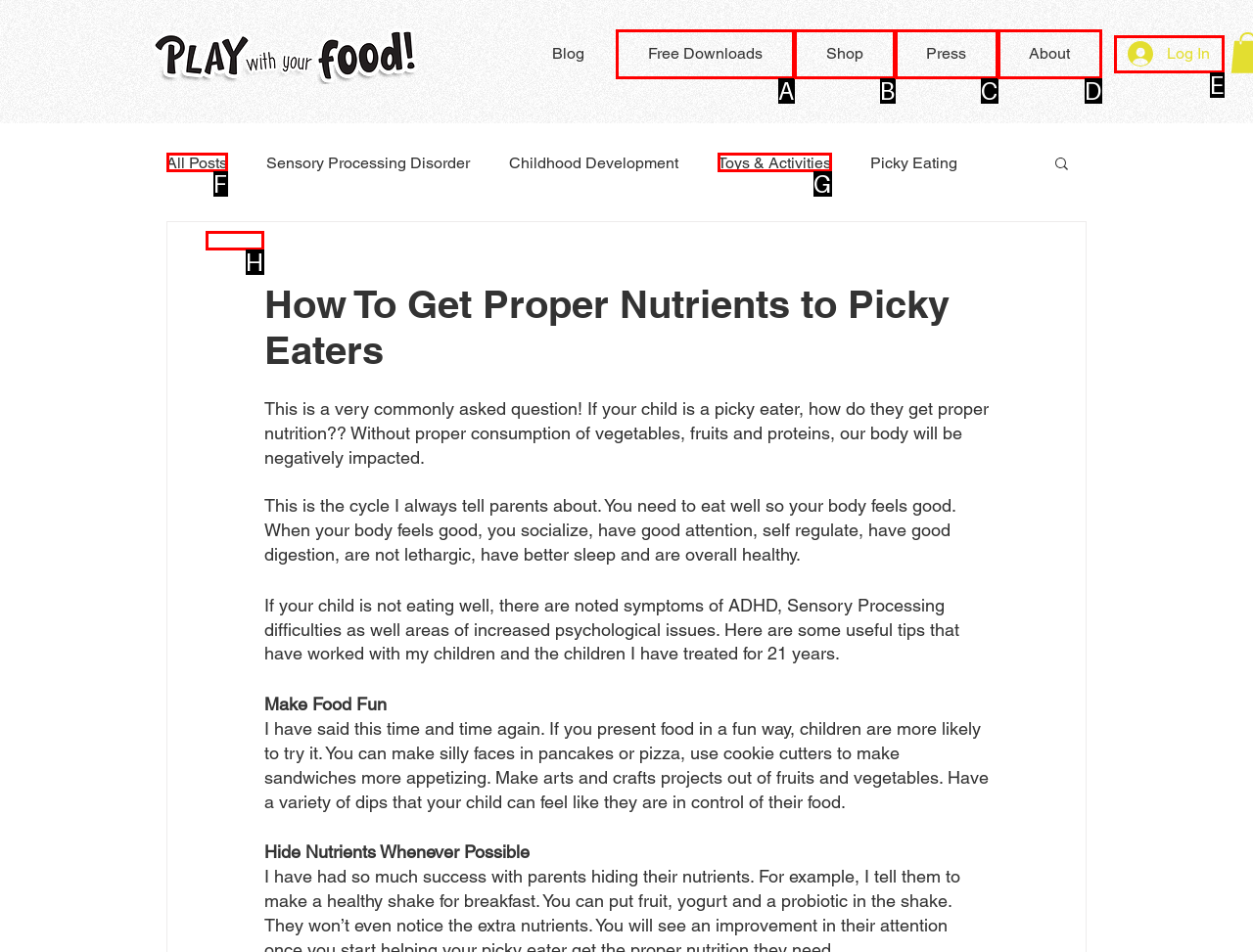Point out the option that aligns with the description: Shop
Provide the letter of the corresponding choice directly.

B